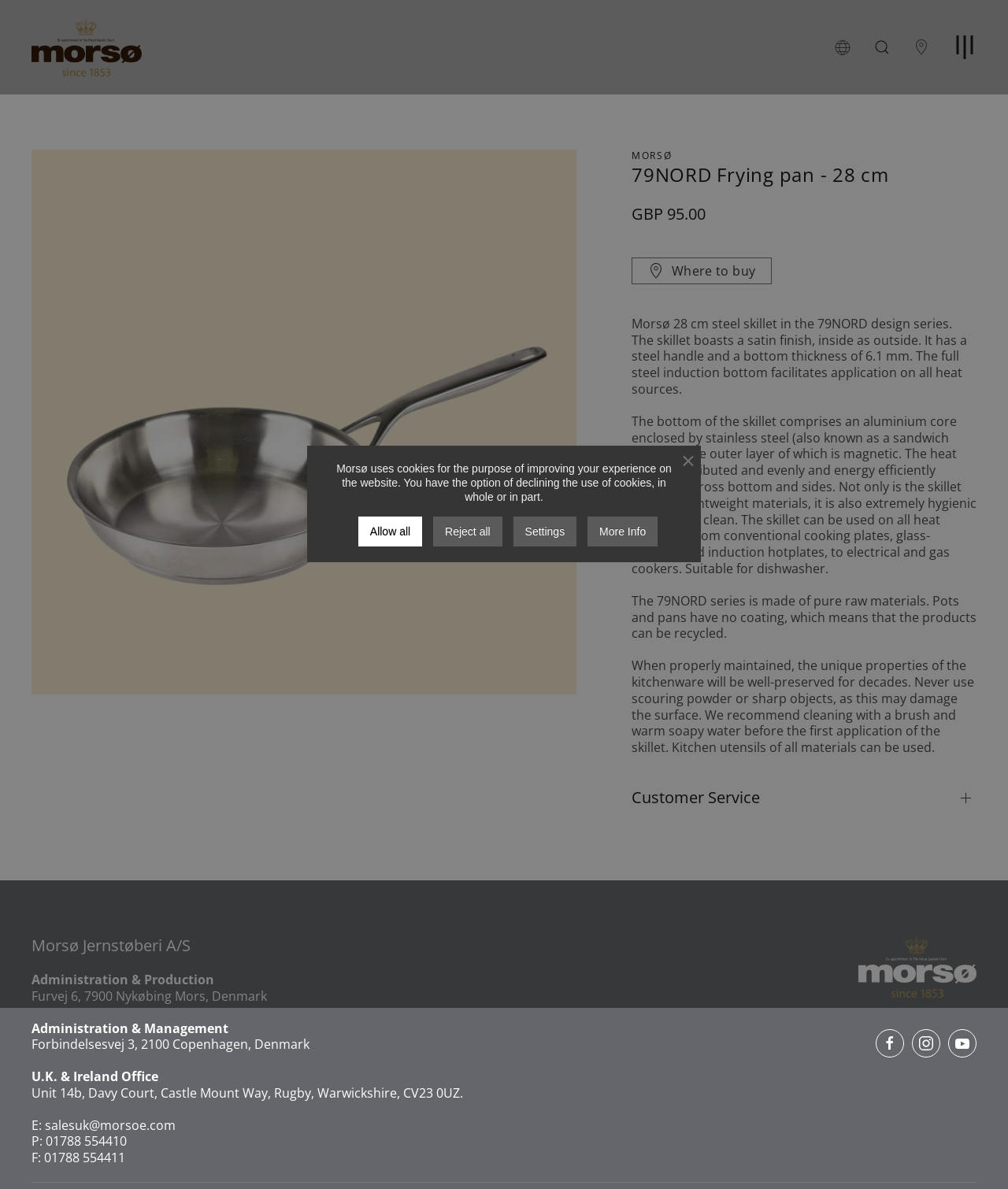Given the element description Settings, specify the bounding box coordinates of the corresponding UI element in the format (top-left x, top-left y, bottom-right x, bottom-right y). All values must be between 0 and 1.

[0.509, 0.434, 0.572, 0.459]